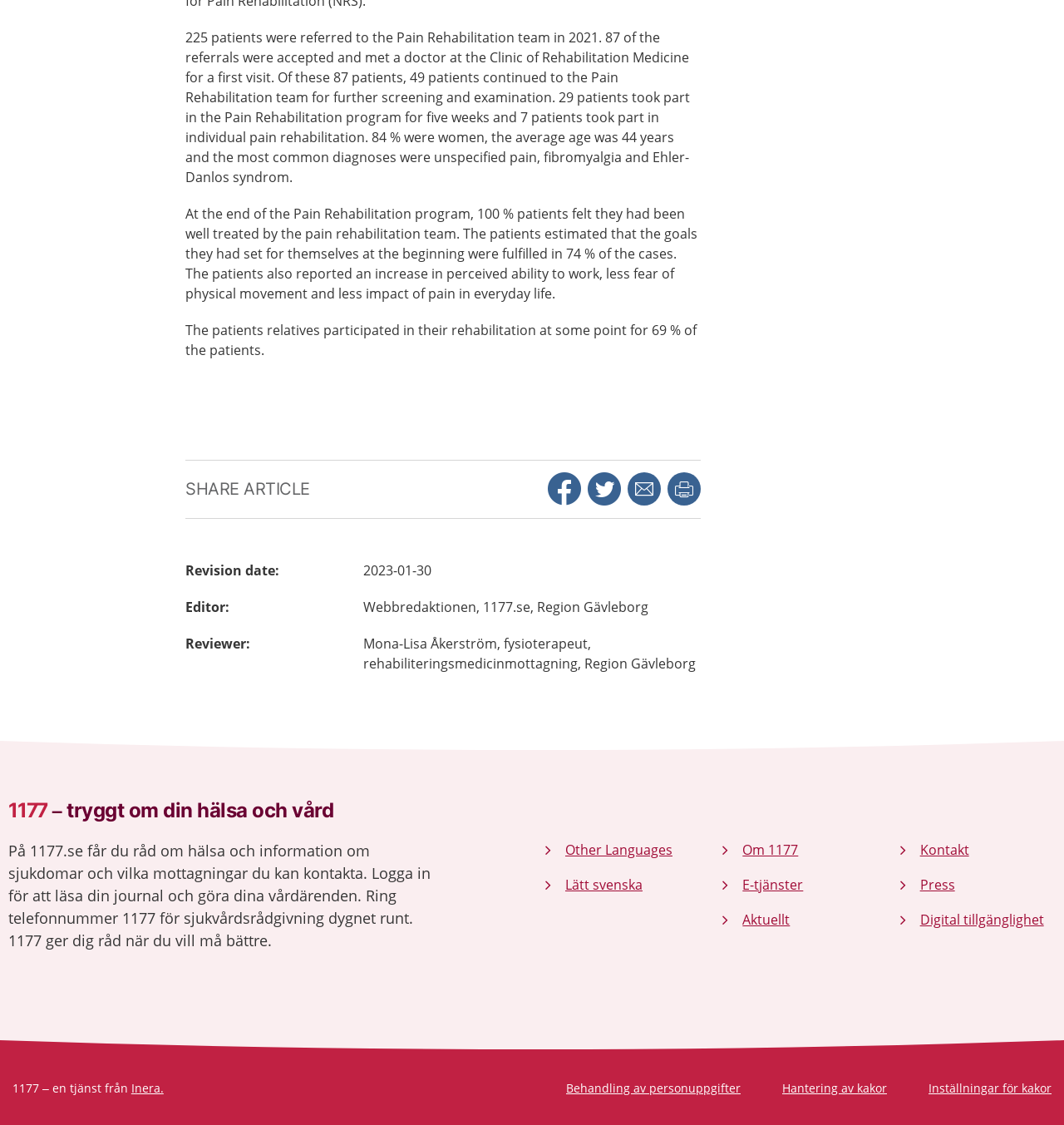What is the percentage of patients who felt they had been well treated?
Carefully analyze the image and provide a thorough answer to the question.

According to the text, 'At the end of the Pain Rehabilitation program, 100 % patients felt they had been well treated by the pain rehabilitation team.' This indicates that all patients who completed the program felt they had been well treated.